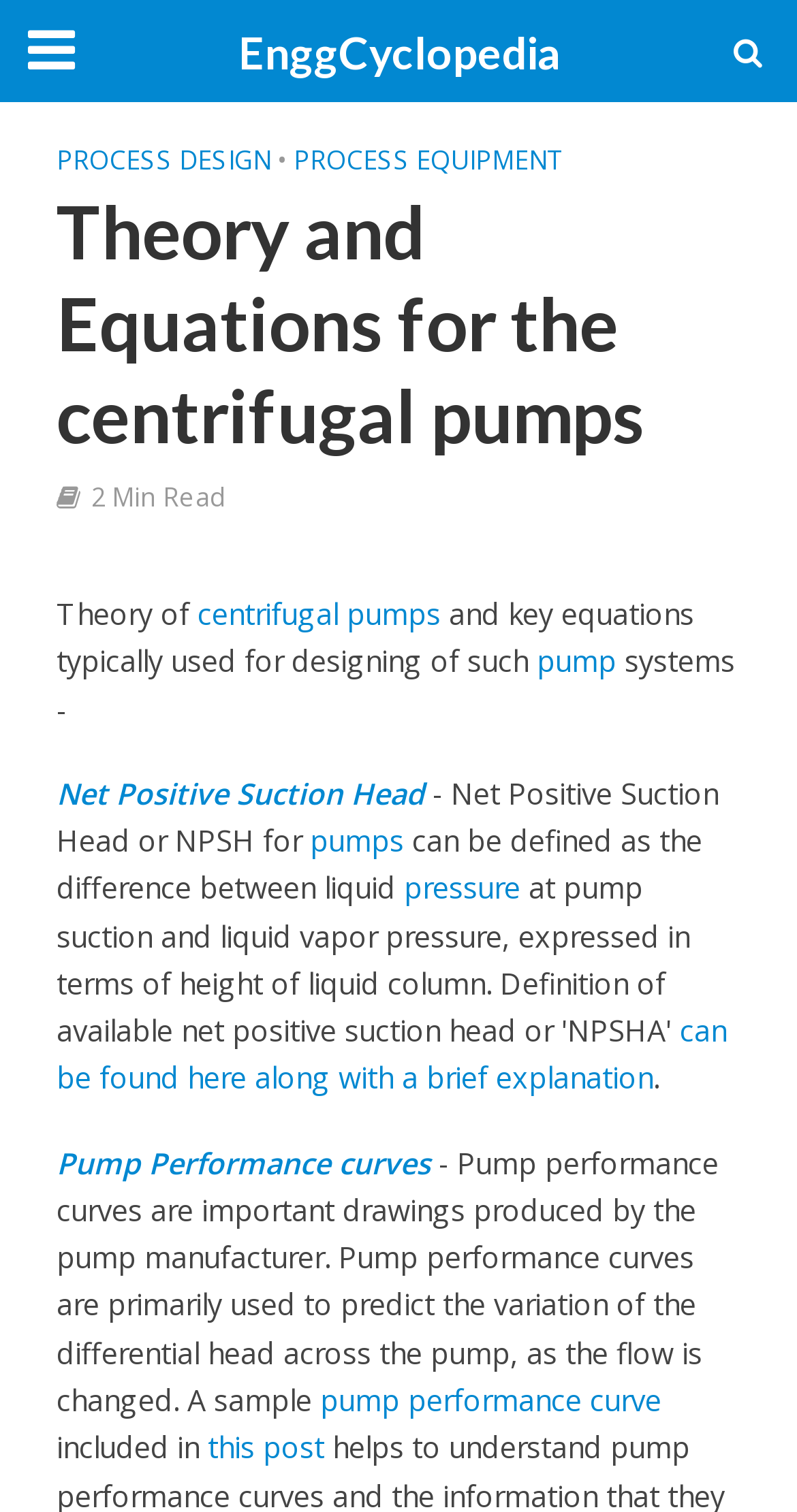Provide your answer to the question using just one word or phrase: What is NPSH in the context of pumps?

Net Positive Suction Head